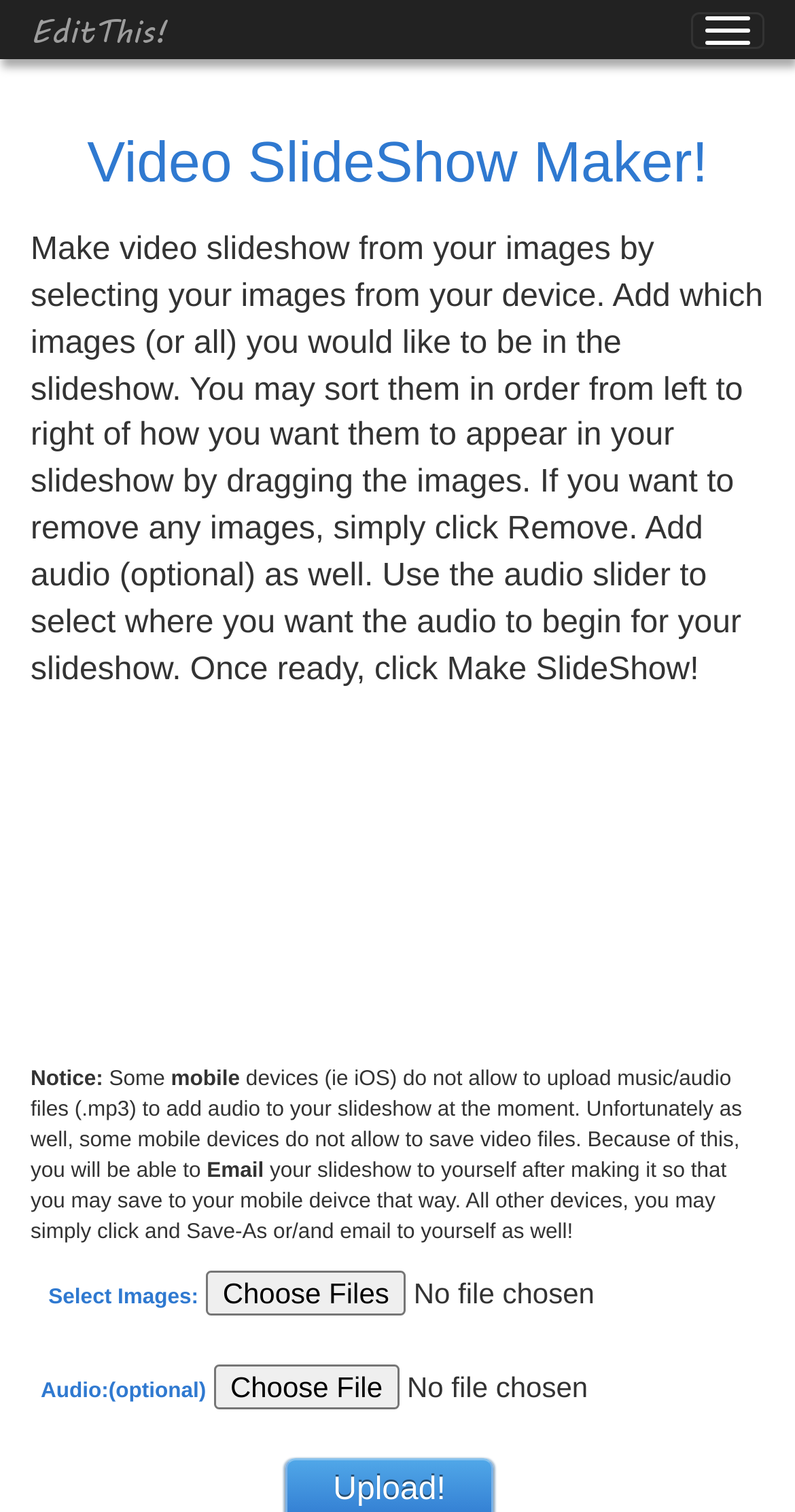Describe the entire webpage, focusing on both content and design.

This webpage is a video slideshow maker tool provided by EditThis.net. At the top, there is a button on the right side and a link to "EditThis!" on the left side. Below them, a heading "Video SlideShow Maker!" is prominently displayed. 

A paragraph of instructional text follows, explaining how to use the tool to create a video slideshow from images. The text is positioned near the top of the page and spans almost the entire width. 

Below the instructional text, there is an iframe containing an advertisement. 

Further down, there are several lines of text, including a notice about limitations on mobile devices, such as iOS, regarding uploading audio files and saving video files. 

The webpage also features a section for selecting images, with a button labeled "Choose Files" on the right side. Additionally, there is an optional audio section with a button labeled "Choose File" on the right side.